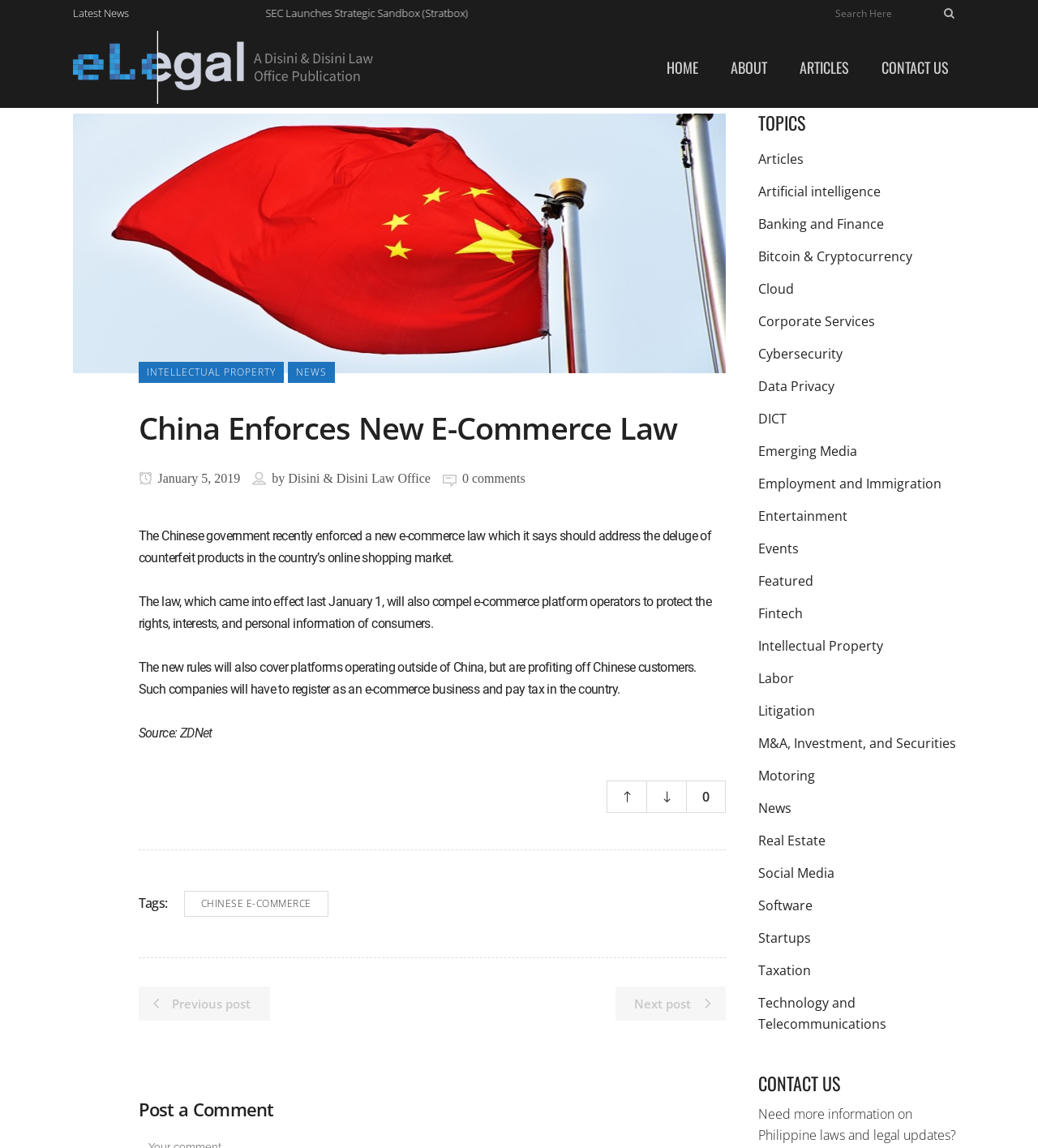Please find the bounding box coordinates of the element's region to be clicked to carry out this instruction: "Read the article about INTELLECTUAL PROPERTY".

[0.133, 0.315, 0.273, 0.334]